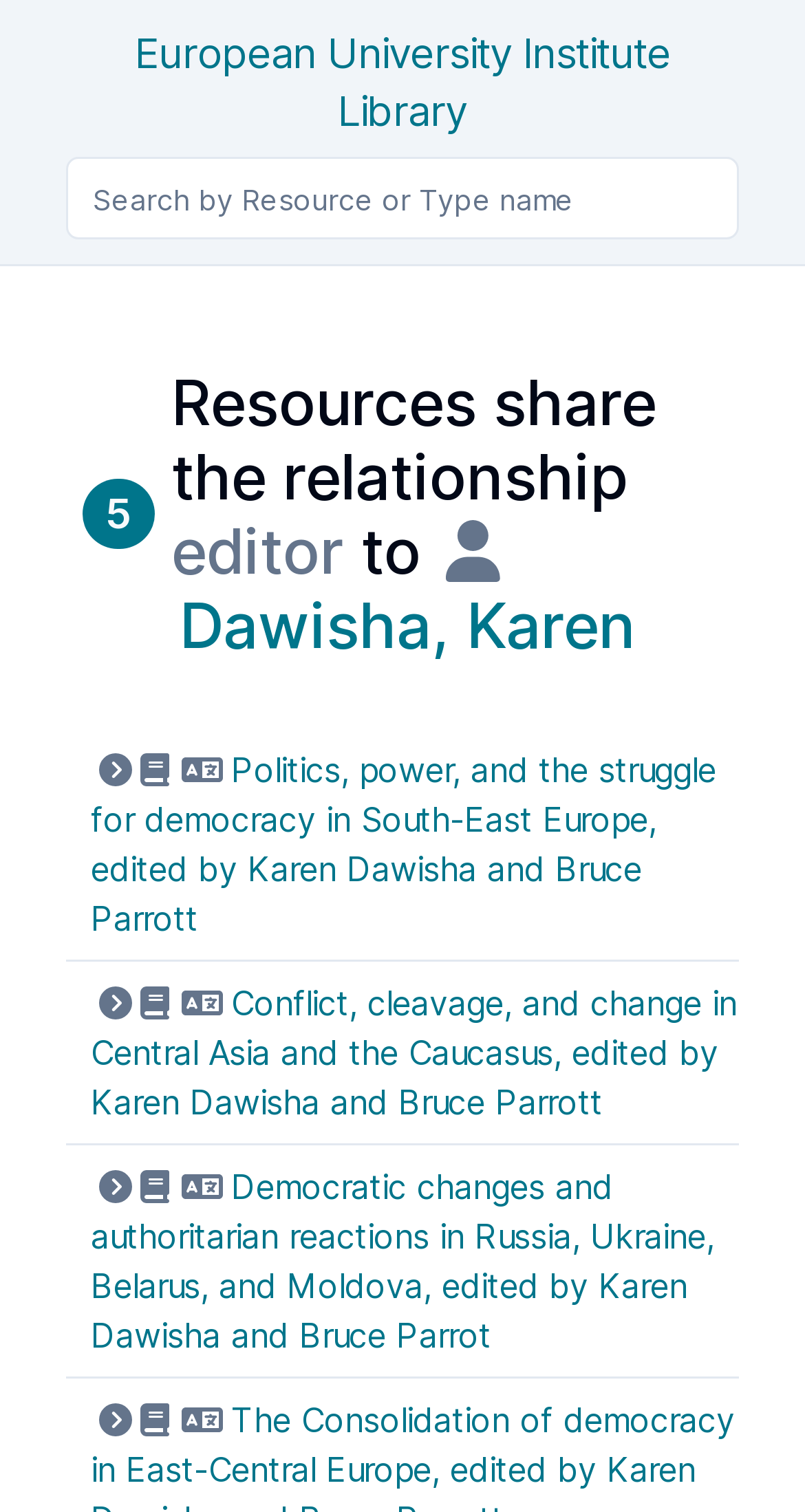Please give a succinct answer using a single word or phrase:
What is the name of the library?

European University Institute Library